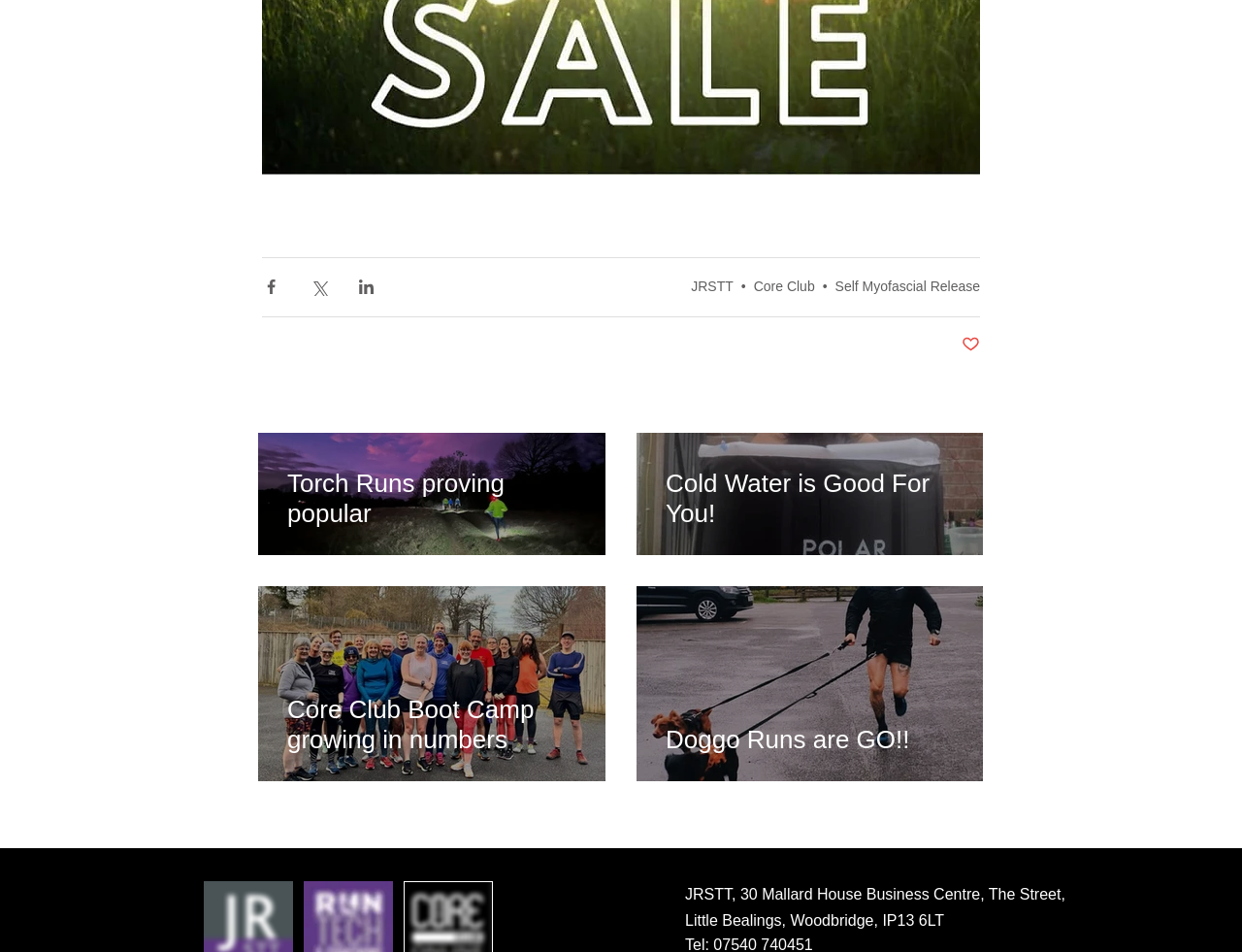Please answer the following question using a single word or phrase: 
What is the address of JRSTT?

30 Mallard House Business Centre, The Street, Little Bealings, Woodbridge, IP13 6LT